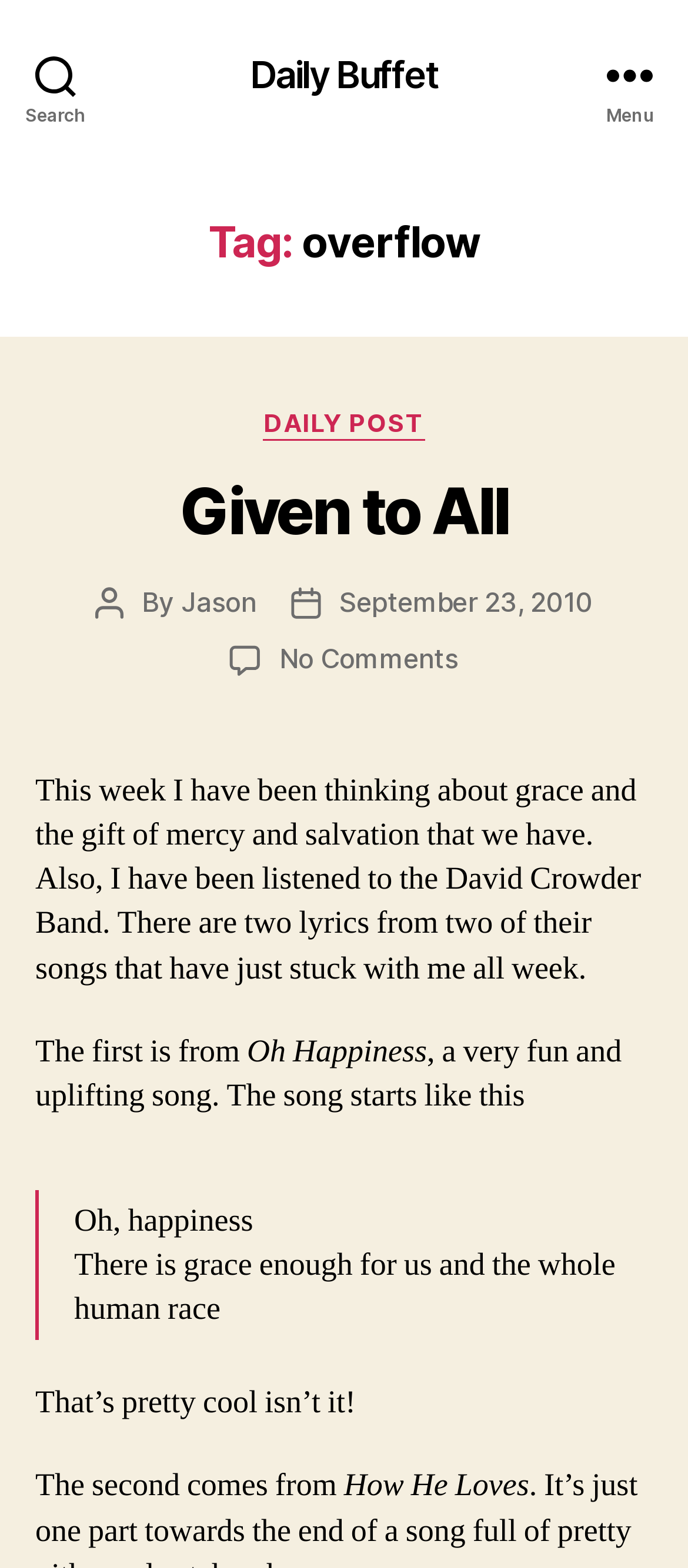Highlight the bounding box coordinates of the element that should be clicked to carry out the following instruction: "Open the menu". The coordinates must be given as four float numbers ranging from 0 to 1, i.e., [left, top, right, bottom].

[0.831, 0.0, 1.0, 0.094]